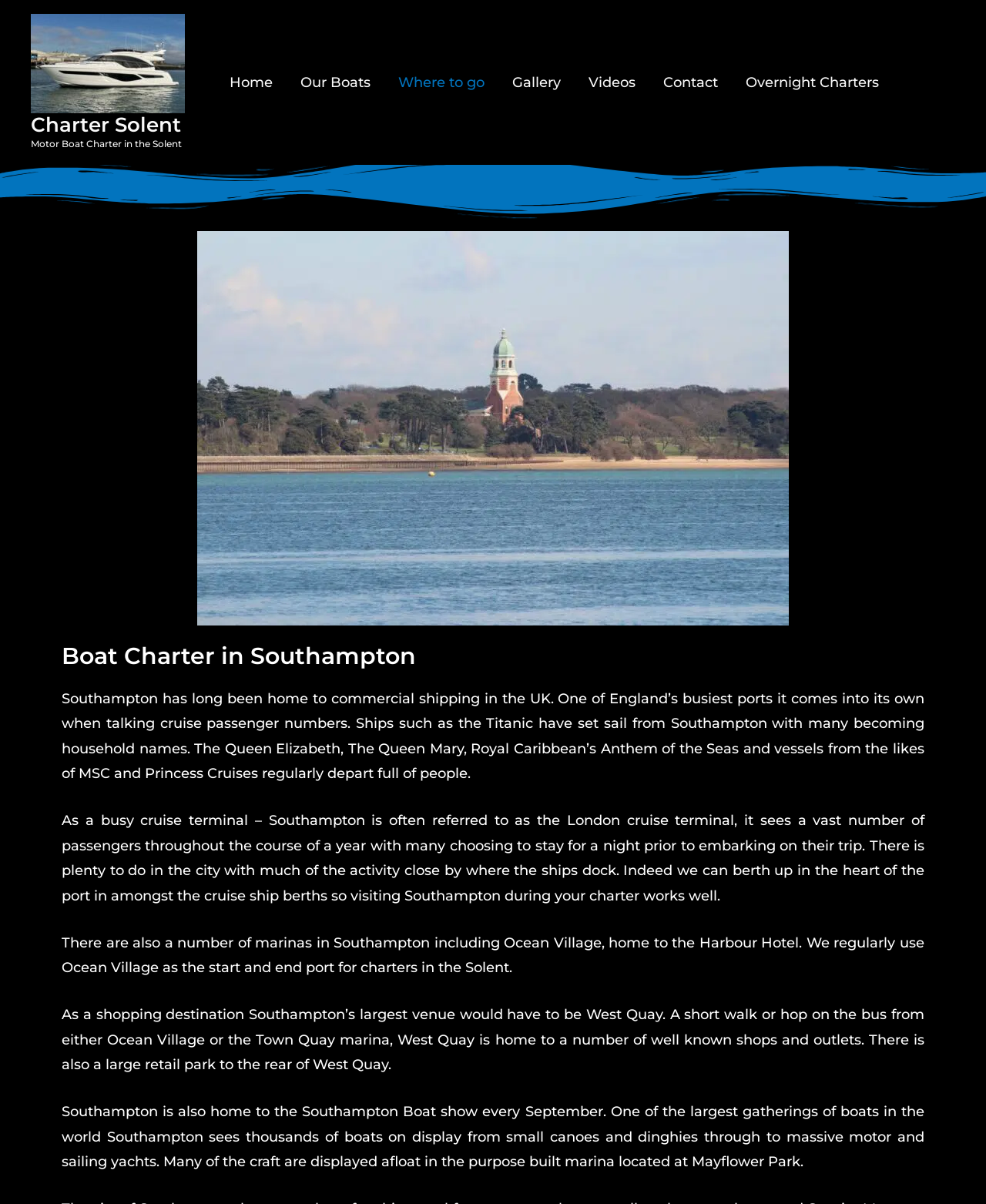Consider the image and give a detailed and elaborate answer to the question: 
How many links are in the navigation menu?

I counted the number of links in the navigation menu, which are 'Home', 'Our Boats', 'Where to go', 'Gallery', 'Videos', 'Contact', and 'Overnight Charters'. There are 8 links in total.